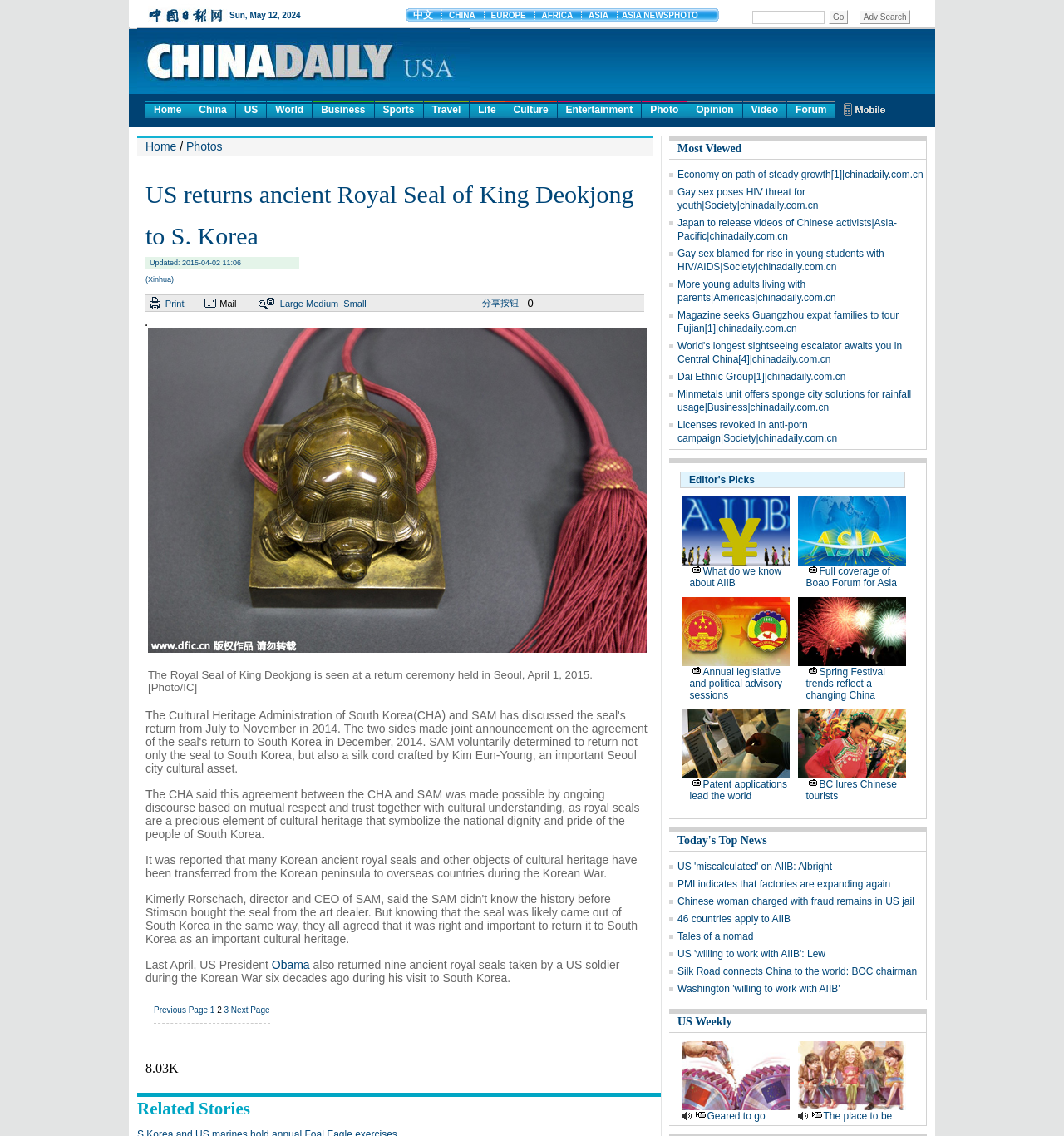How many ancient royal seals were returned by US President Obama?
Using the image, answer in one word or phrase.

Nine